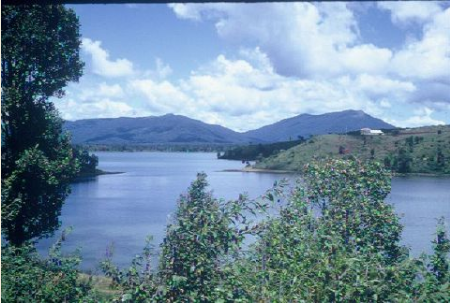Give an elaborate caption for the image.

The image captures a serene landscape near Bein-Ho Lake, located close to Pleiku, Vietnam. The foreground features lush greenery framing the tranquil waters of the lake, while the background showcases rolling hills and majestic mountains under a vibrant blue sky dotted with fluffy white clouds. This picturesque setting not only highlights the natural beauty of the region but also serves as a reminder of the vital role this lake played during military operations, providing essential drinking water to soldiers stationed nearby. The peaceful ambiance contrasts with the historical context, encapsulating a moment of tranquility amidst the challenges faced during the Vietnam War.